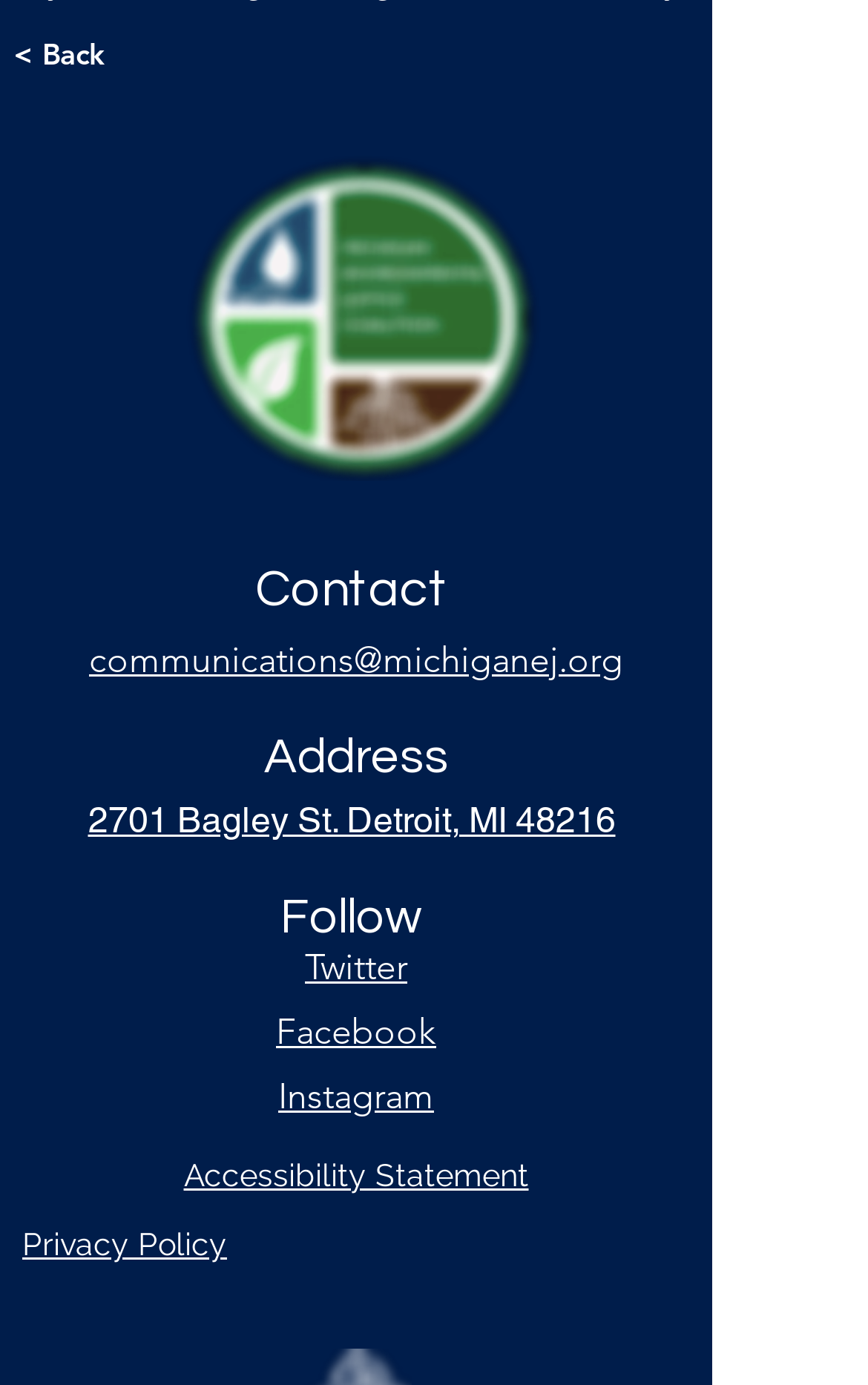Respond to the question below with a single word or phrase:
What is the address of the organization?

2701 Bagley St. Detroit, MI 48216